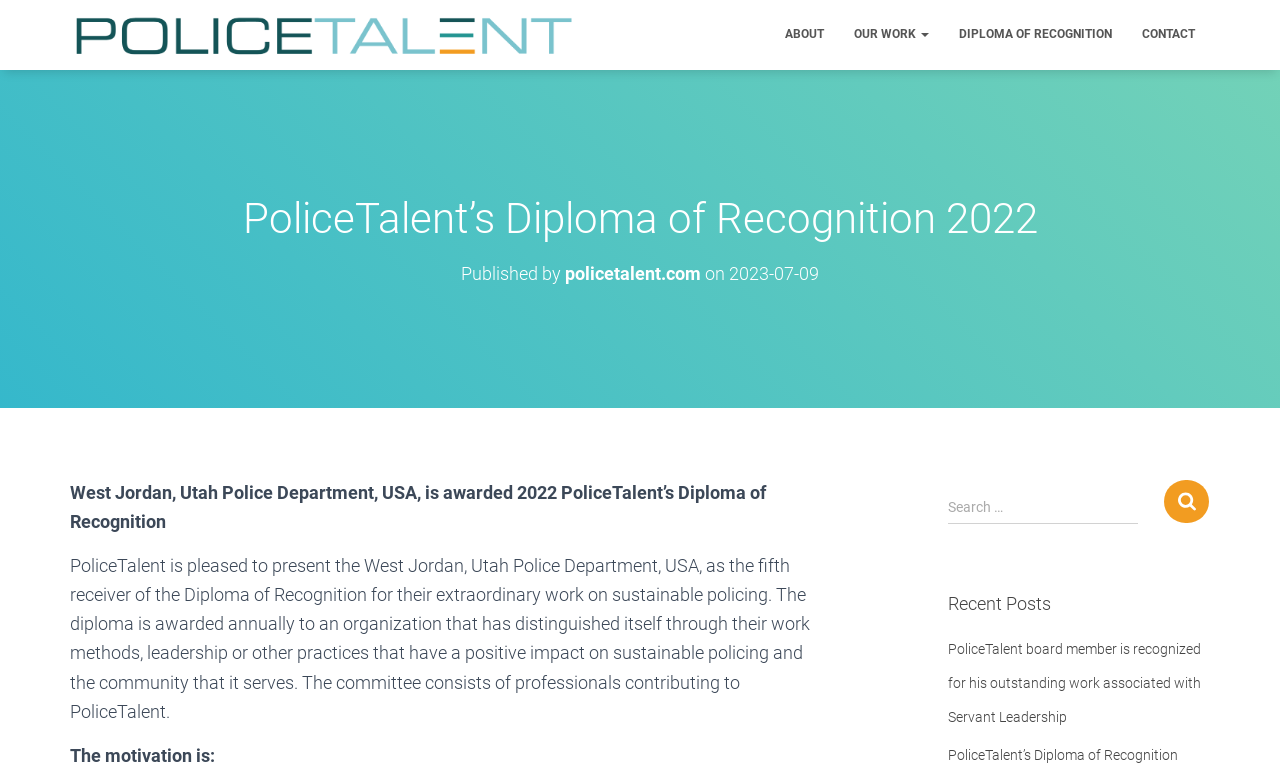Could you indicate the bounding box coordinates of the region to click in order to complete this instruction: "Check the time of publication".

[0.57, 0.339, 0.64, 0.366]